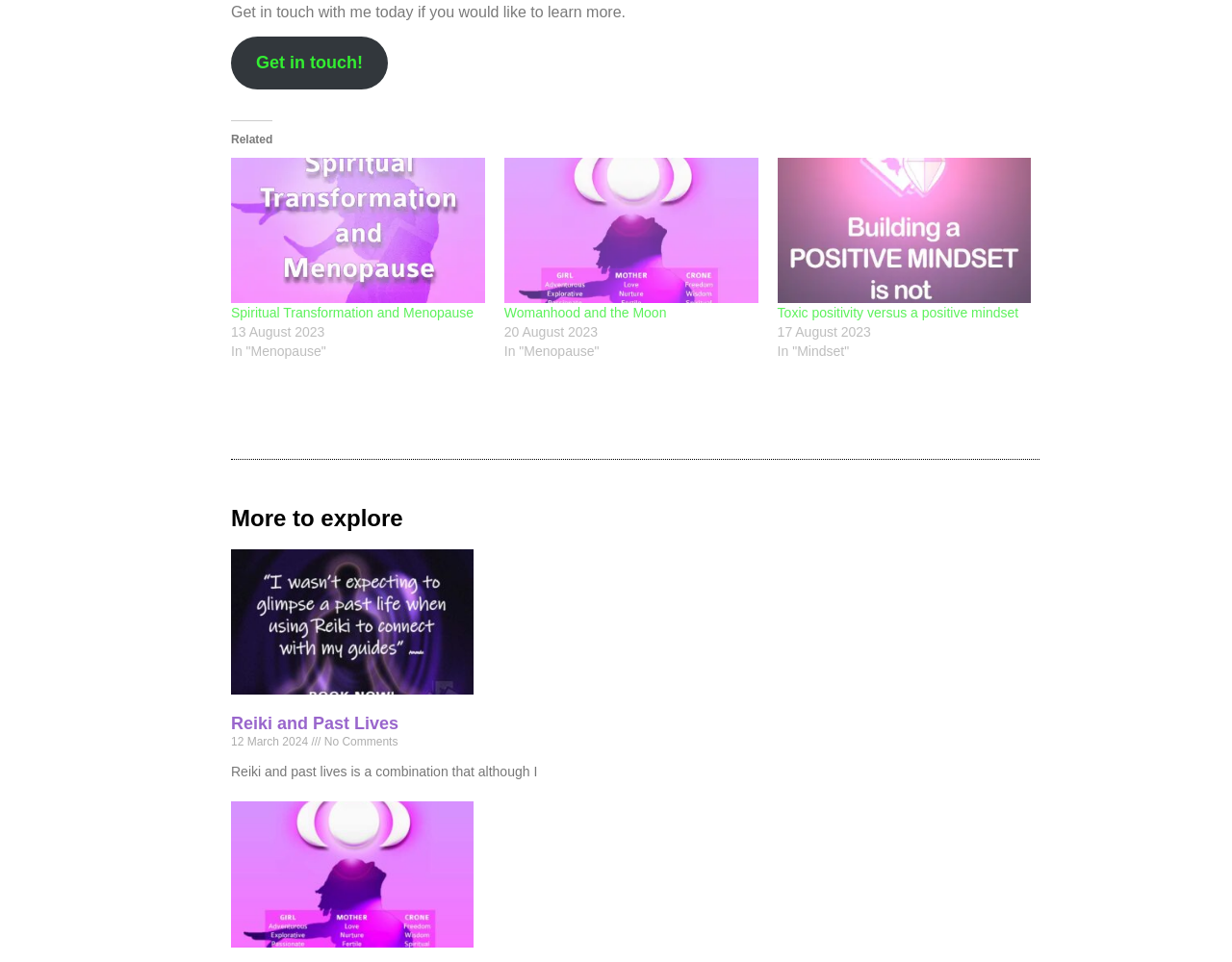What is the date of the 'Reiki and Past Lives' article?
Please provide a comprehensive answer based on the information in the image.

I found the date '12 March 2024' associated with the 'Reiki and Past Lives' article, which is located under the 'More to explore' section.